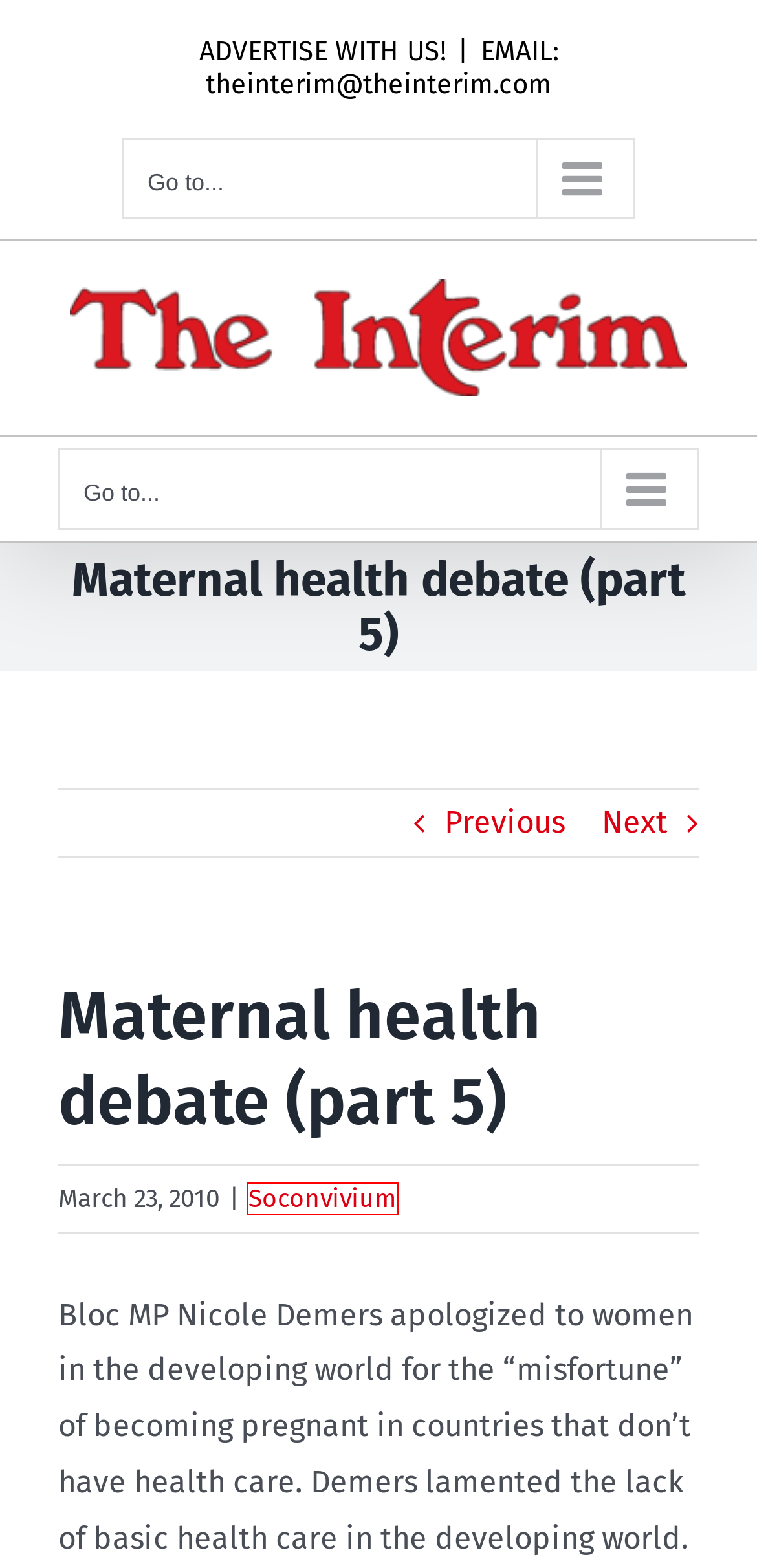Review the screenshot of a webpage that includes a red bounding box. Choose the webpage description that best matches the new webpage displayed after clicking the element within the bounding box. Here are the candidates:
A. REAL Women on maternal health debate - The Interim
B. Maternal health debate (part 6) - The Interim
C. Envoy Media
D. The Interim Newspaper
E. Soconvivium Archives - The Interim
F. Meghan Markle’s Archetypes vaunts singlehood over marriage
G. Dual nominations: A proposed solution to the western Canadian conservative conundrum - The Interim
H. Ipsos Poll shows young Canadians less comfortable with abortion than their elders

E